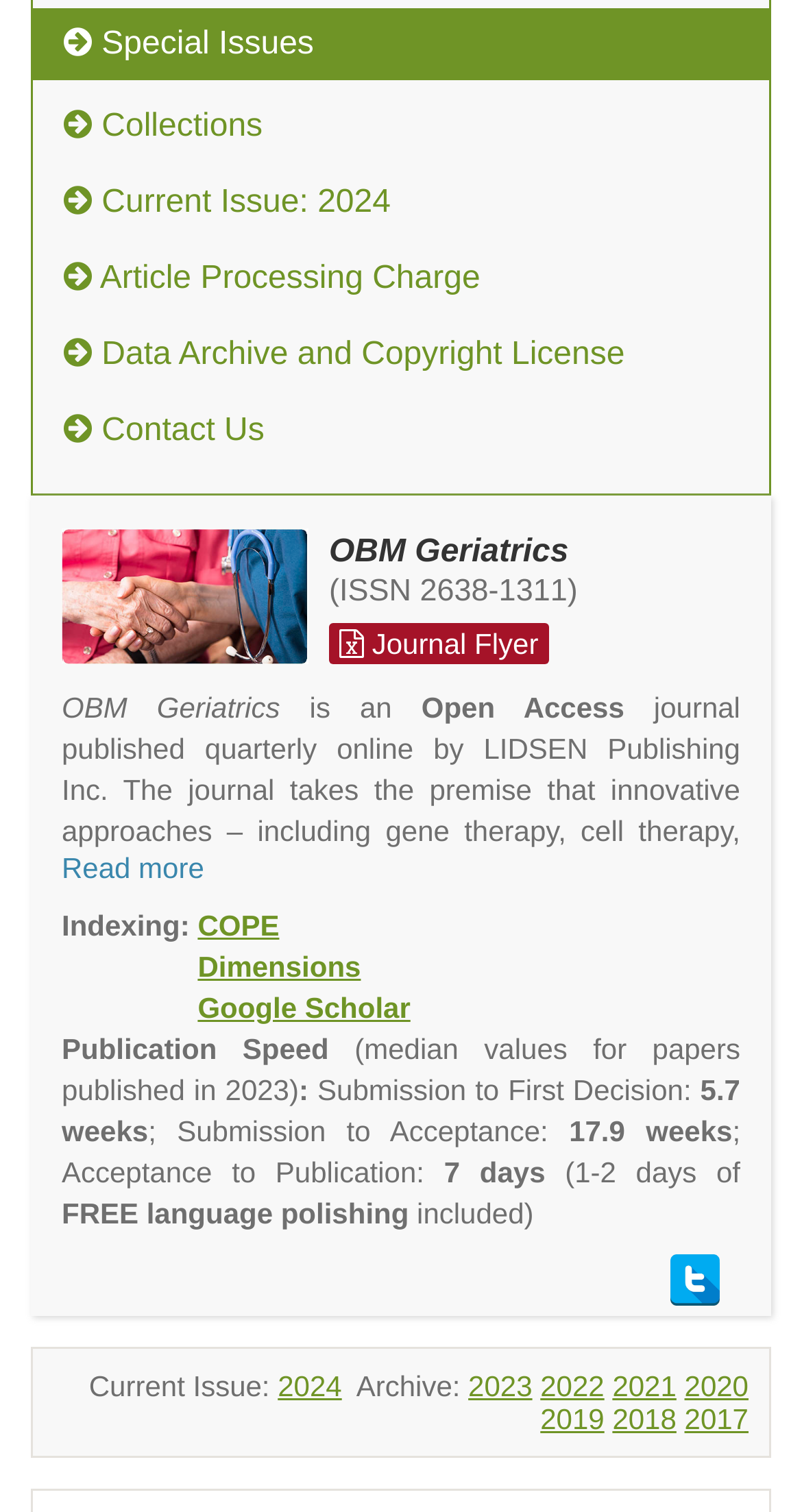From the given element description: "Google Scholar", find the bounding box for the UI element. Provide the coordinates as four float numbers between 0 and 1, in the order [left, top, right, bottom].

[0.246, 0.655, 0.512, 0.677]